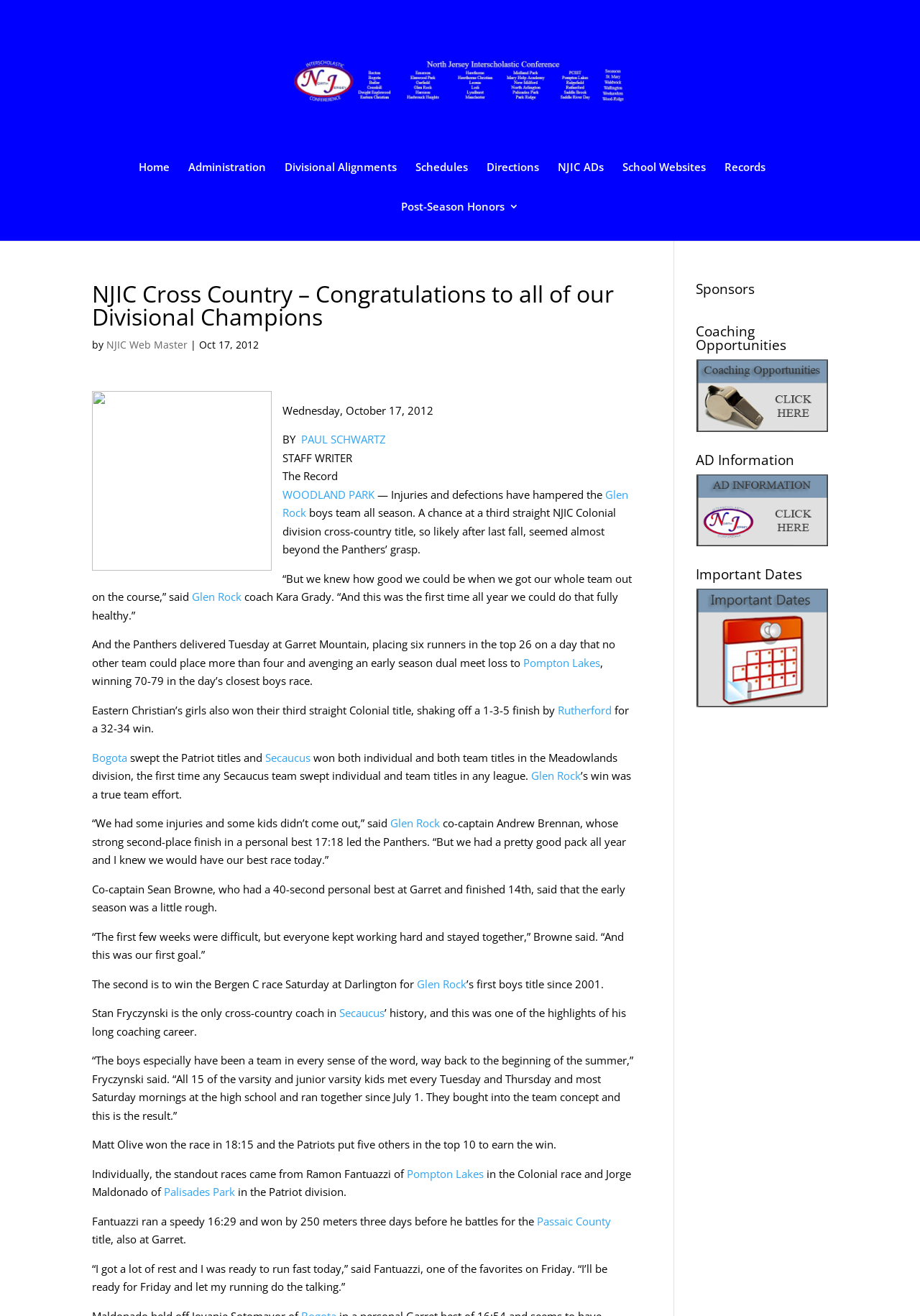For the following element description, predict the bounding box coordinates in the format (top-left x, top-left y, bottom-right x, bottom-right y). All values should be floating point numbers between 0 and 1. Description: NJIC Web Master

[0.116, 0.257, 0.204, 0.267]